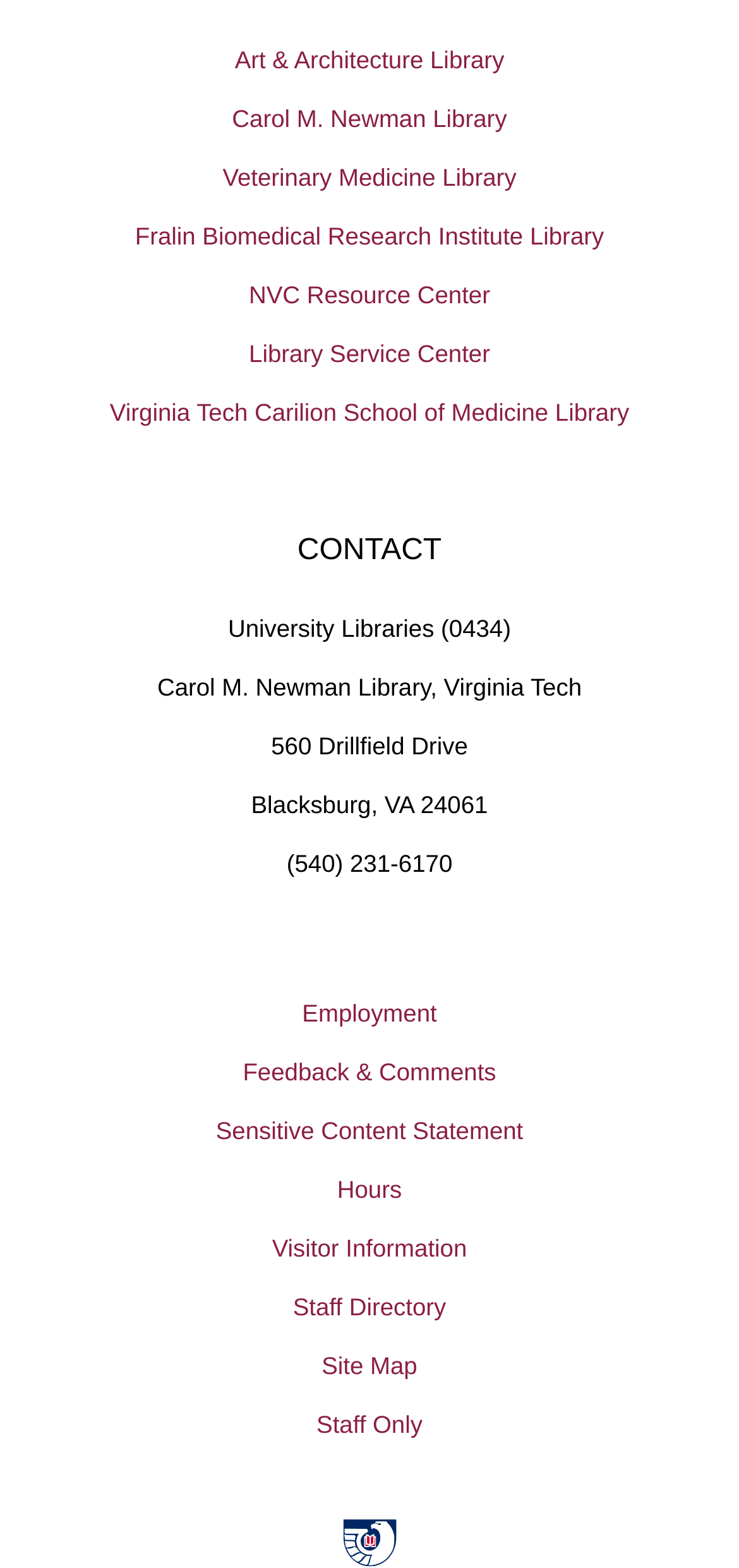Please locate the bounding box coordinates of the element that should be clicked to complete the given instruction: "check library hours".

[0.0, 0.74, 1.0, 0.778]